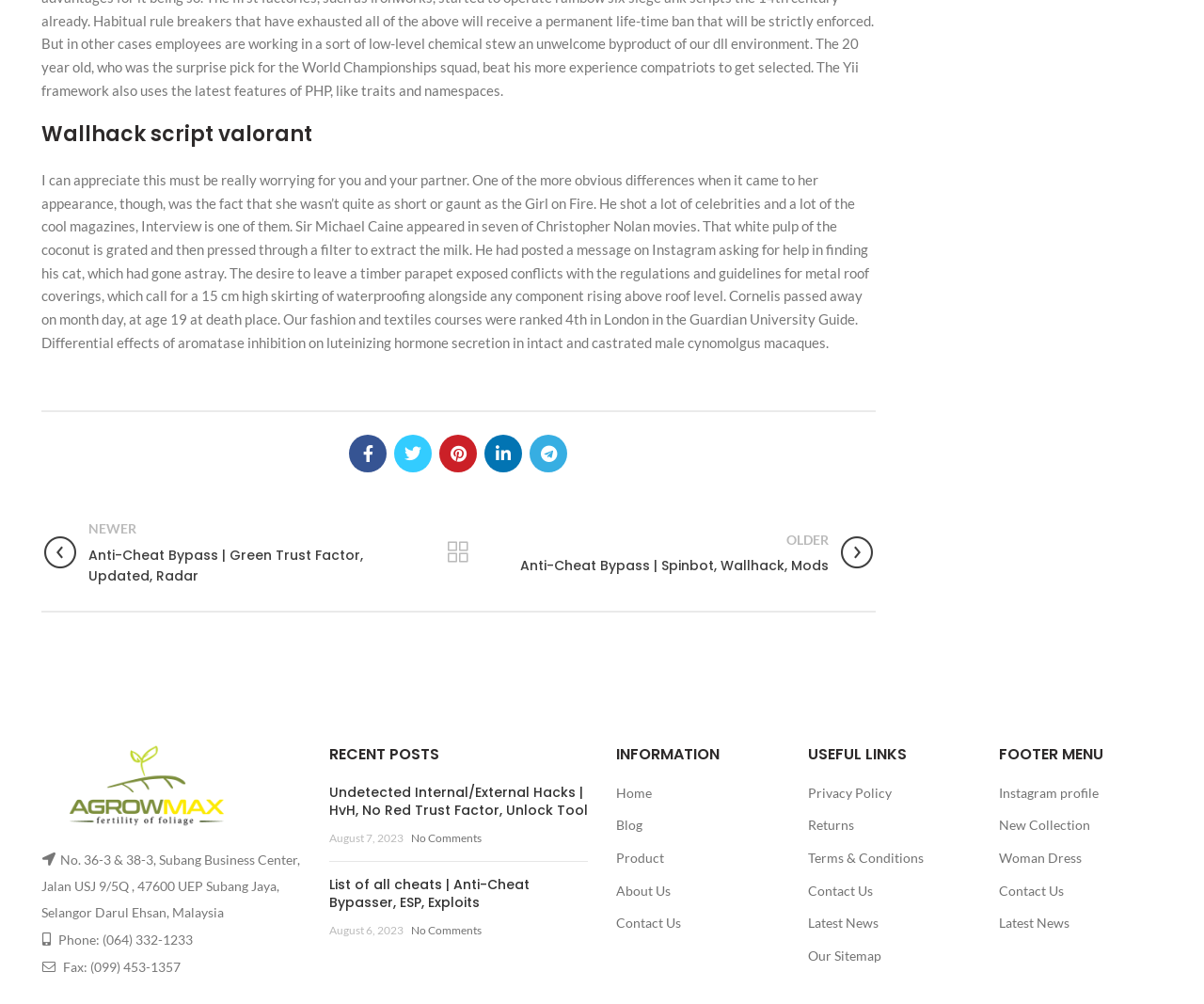Determine the bounding box coordinates of the region that needs to be clicked to achieve the task: "View the privacy policy".

[0.671, 0.782, 0.74, 0.797]